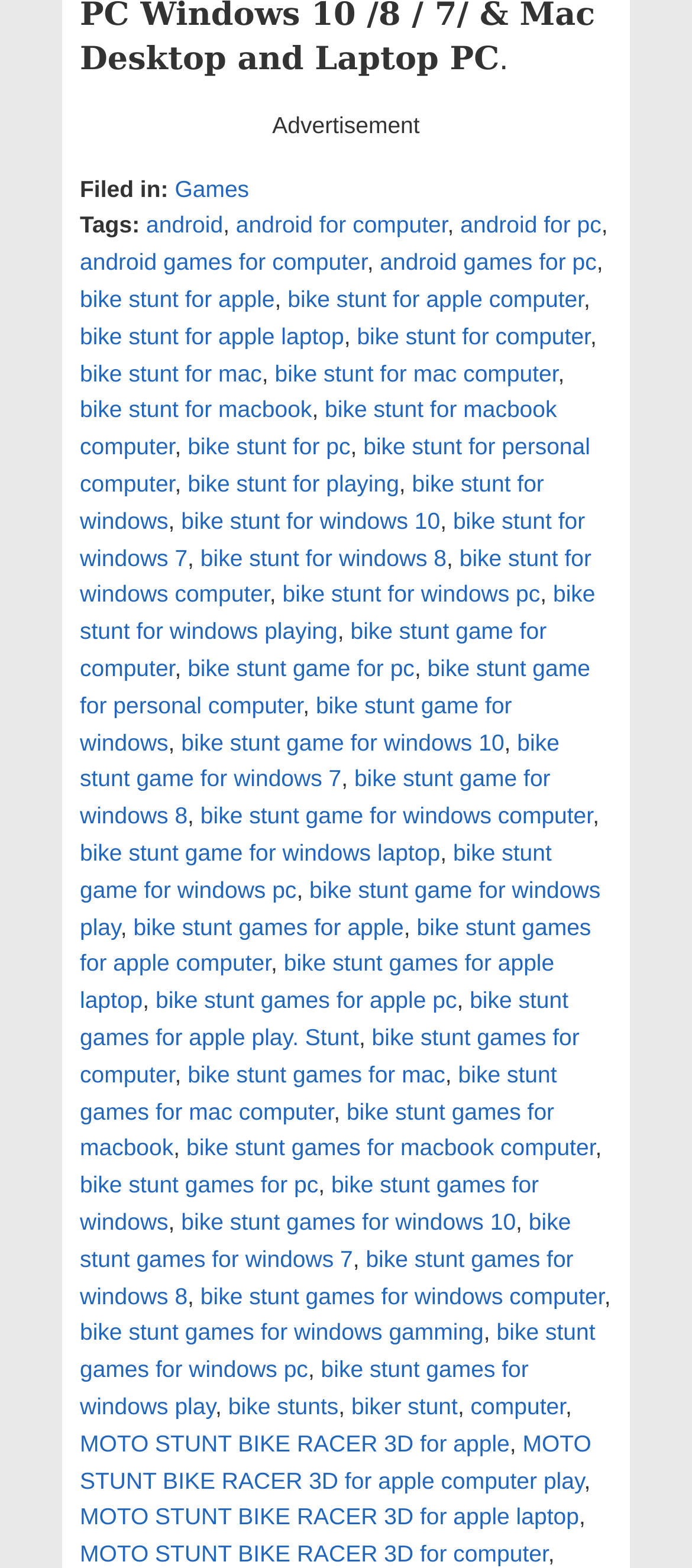Provide a short, one-word or phrase answer to the question below:
What is the category of the filed item?

Games